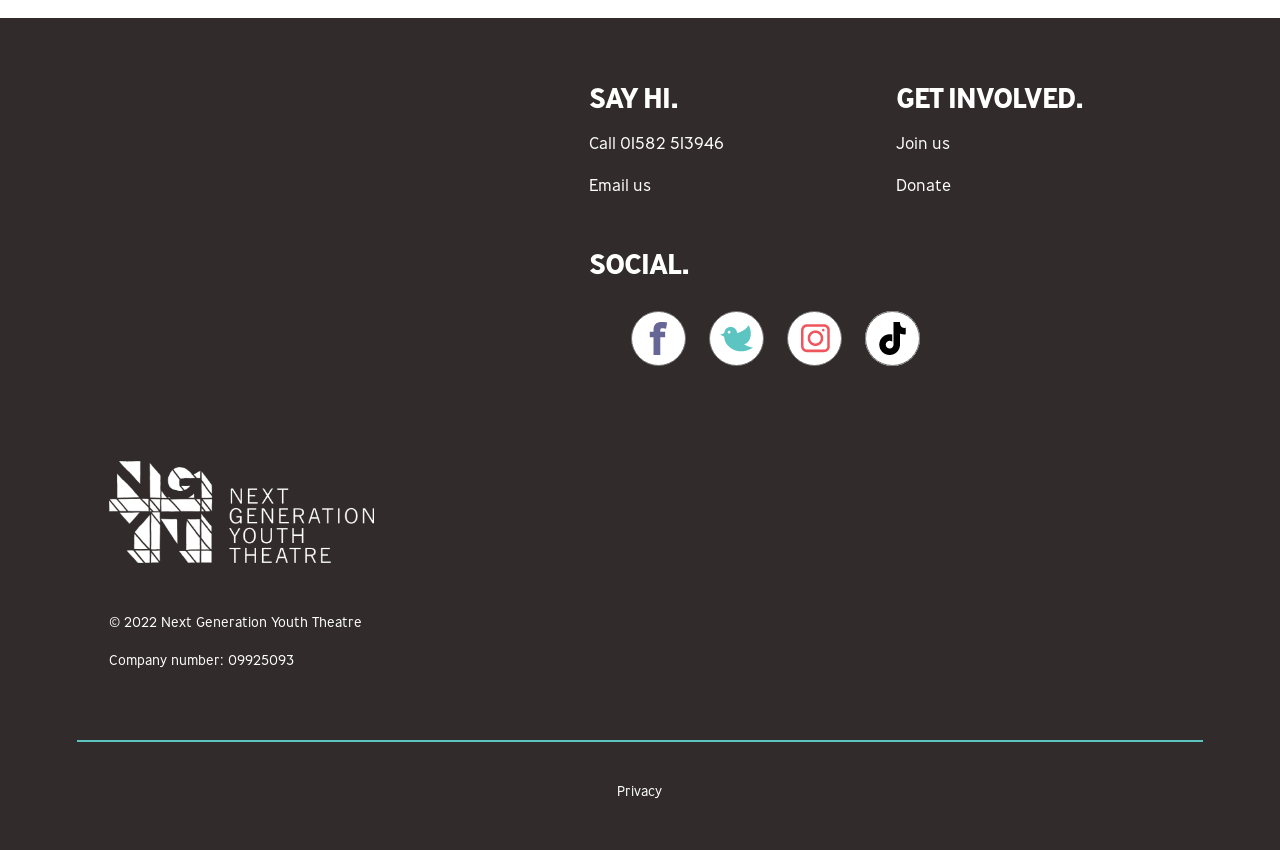Please determine the bounding box coordinates of the element to click on in order to accomplish the following task: "View privacy policy". Ensure the coordinates are four float numbers ranging from 0 to 1, i.e., [left, top, right, bottom].

[0.479, 0.917, 0.521, 0.945]